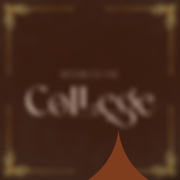Give a complete and detailed account of the image.

The image features a stylized and blurred graphic with a prominent focus on the word "College," suggesting a theme related to education or academic pursuits. The background has an ornate, dark design that enhances the sophisticated feel of the image, while a distinctive triangular shape at the bottom hints at a decorative element, possibly representing a roof or banner. This artistic presentation could be part of promotional content encouraging exploration of educational opportunities, as indicated by surrounding elements discussing various subjects and topics of interest.